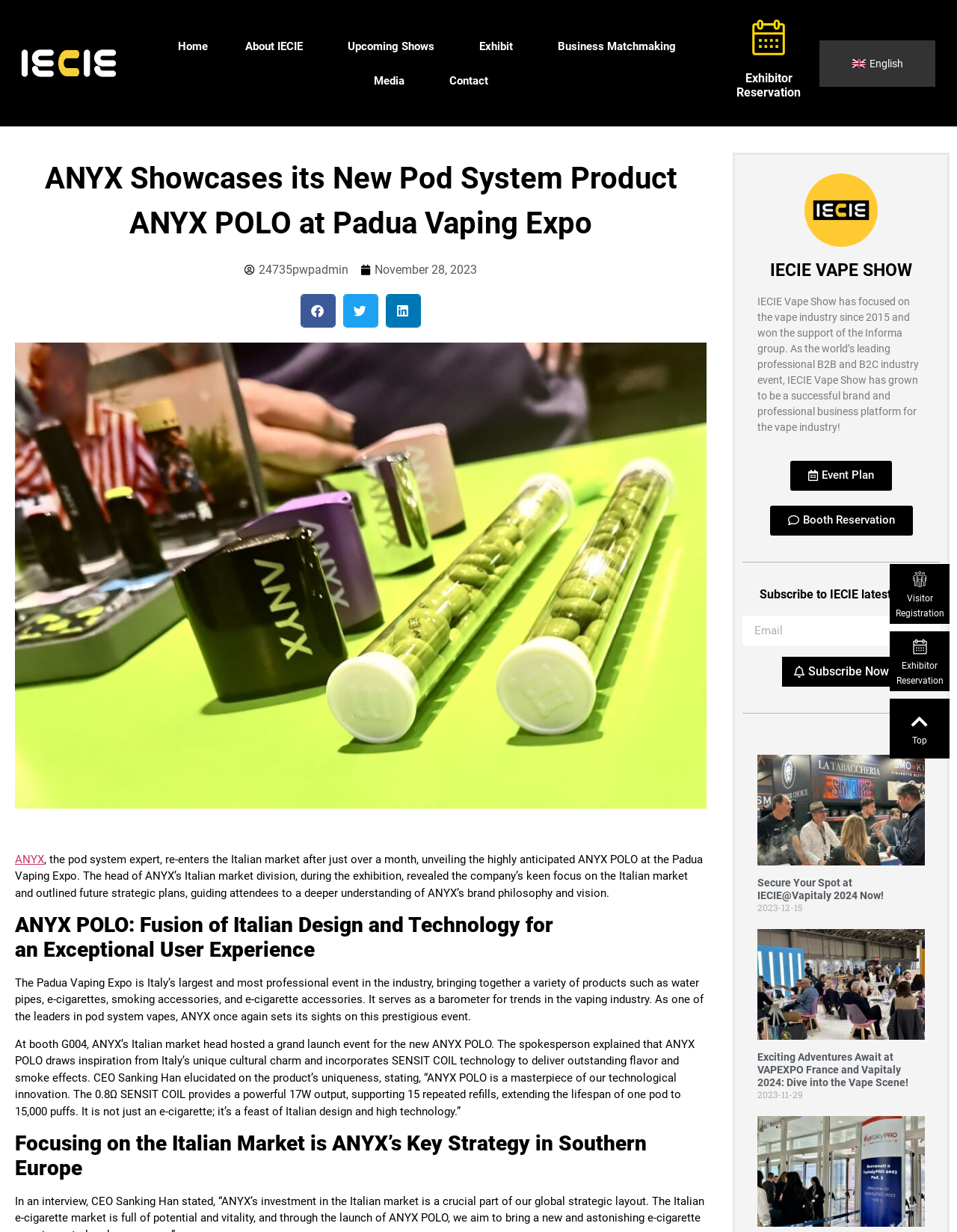Determine the bounding box coordinates for the region that must be clicked to execute the following instruction: "Click on the 'Secure Your Spot at IECIE@Vapitaly 2024 Now!' link".

[0.791, 0.712, 0.923, 0.732]